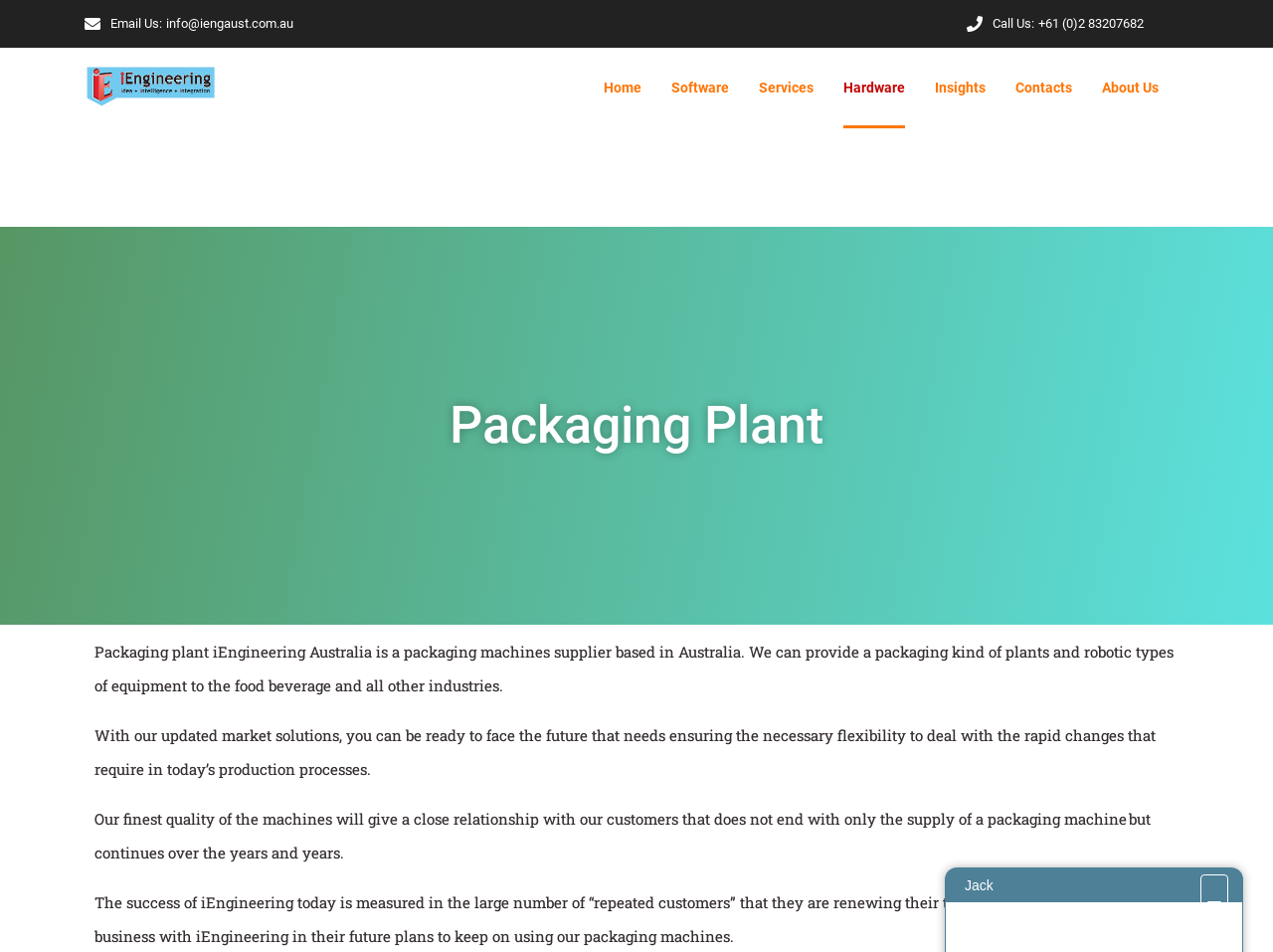Provide a brief response using a word or short phrase to this question:
What is the measure of the company's success?

large number of repeated customers